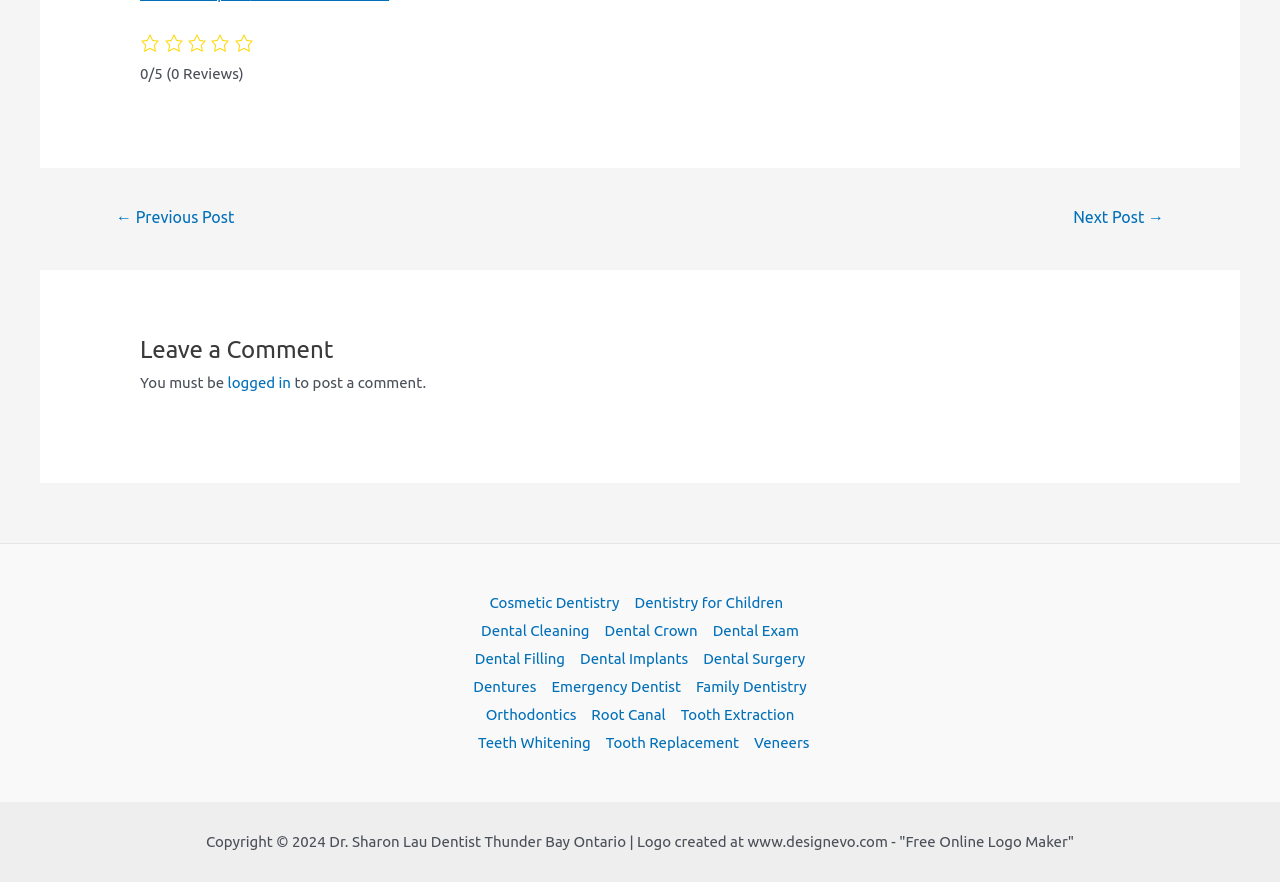Please mark the bounding box coordinates of the area that should be clicked to carry out the instruction: "Click on 'logged in'".

[0.178, 0.424, 0.227, 0.444]